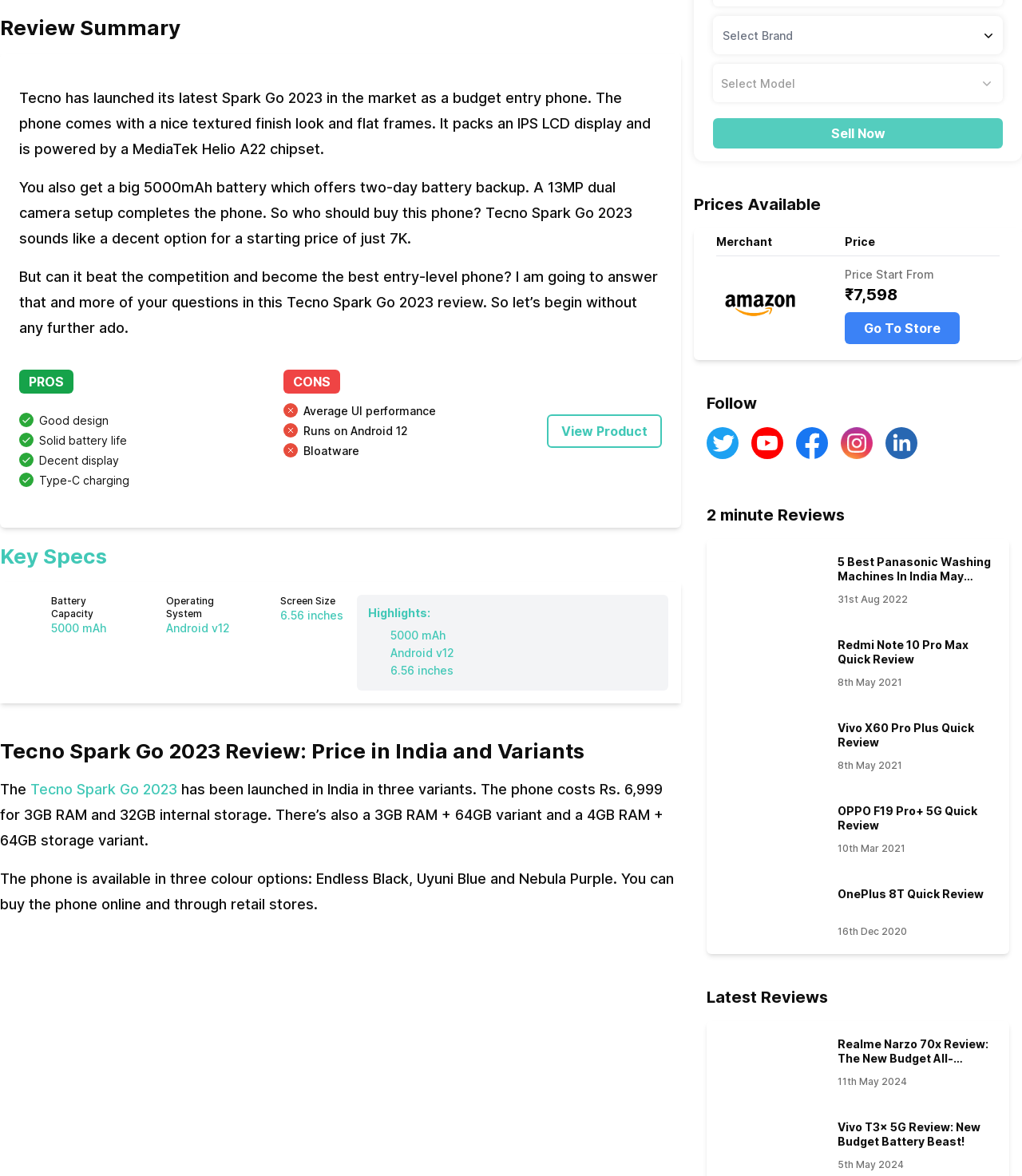Please provide the bounding box coordinates in the format (top-left x, top-left y, bottom-right x, bottom-right y). Remember, all values are floating point numbers between 0 and 1. What is the bounding box coordinate of the region described as: alt="Linkedin"

[0.867, 0.363, 0.898, 0.39]